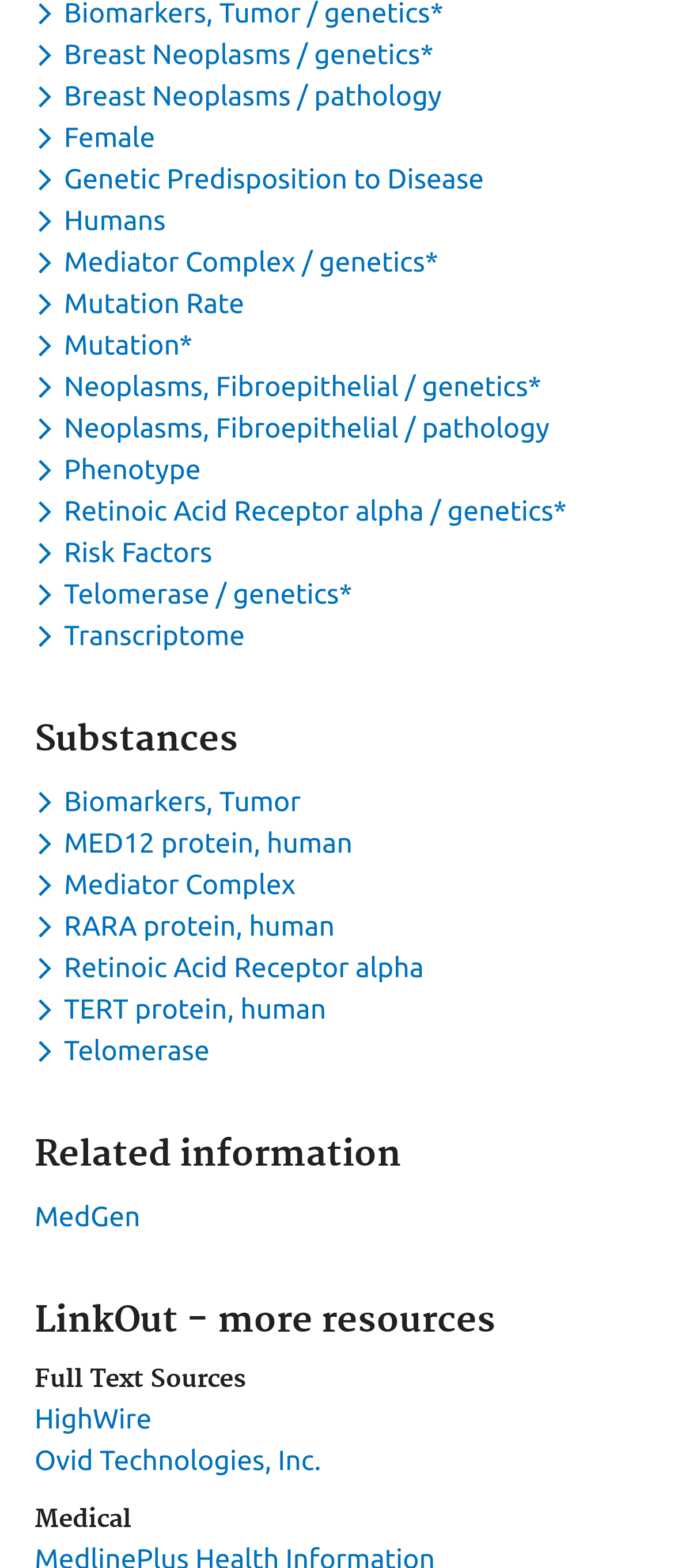Give a one-word or one-phrase response to the question:
What is the first keyword in the list?

Breast Neoplasms / genetics